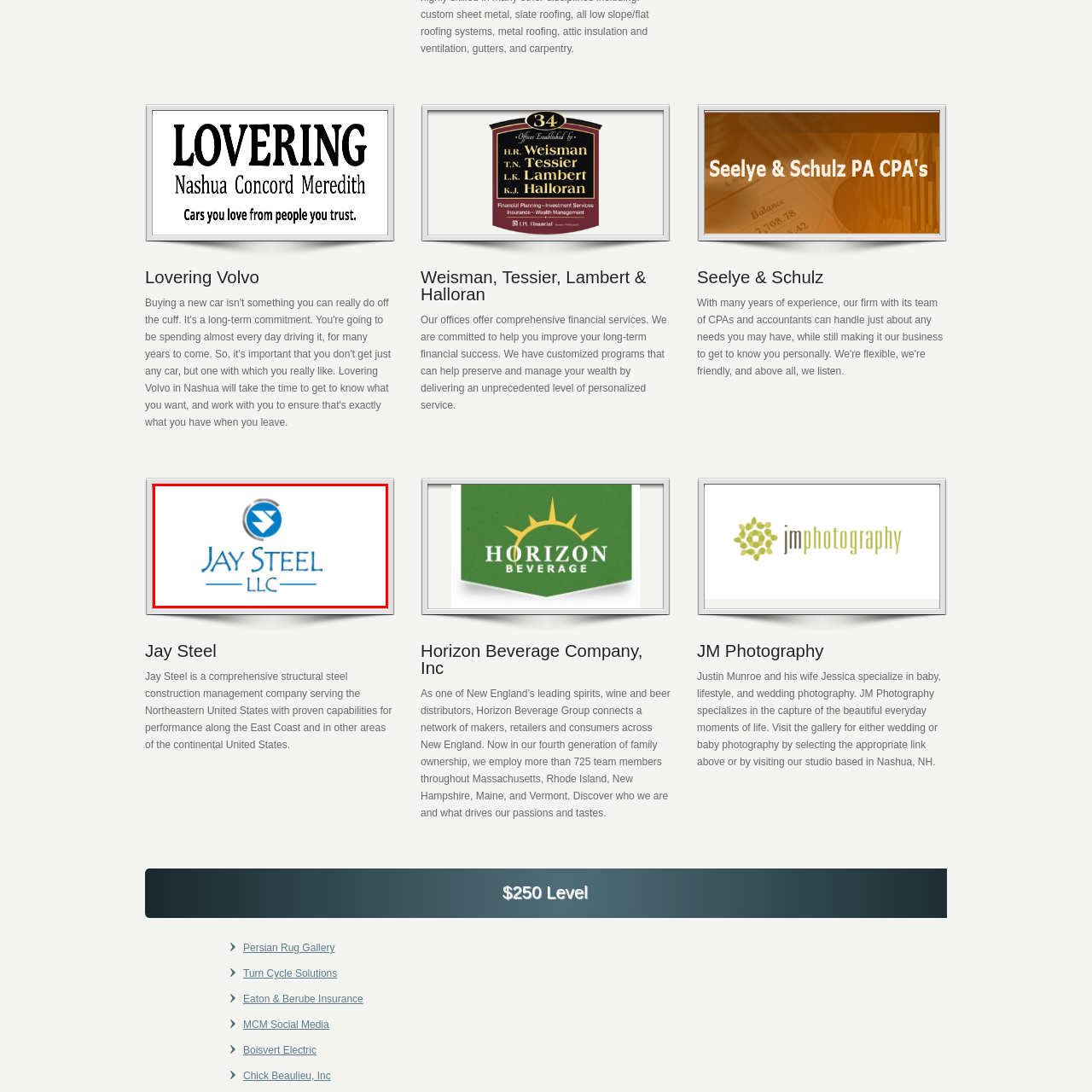What is the font style of the company name?
Concentrate on the image within the red bounding box and respond to the question with a detailed explanation based on the visual information provided.

The company name 'JAY STEEL' is elegantly rendered in a bold font, accompanied by 'LLC' in a smaller size, below the circular graphic in the logo.